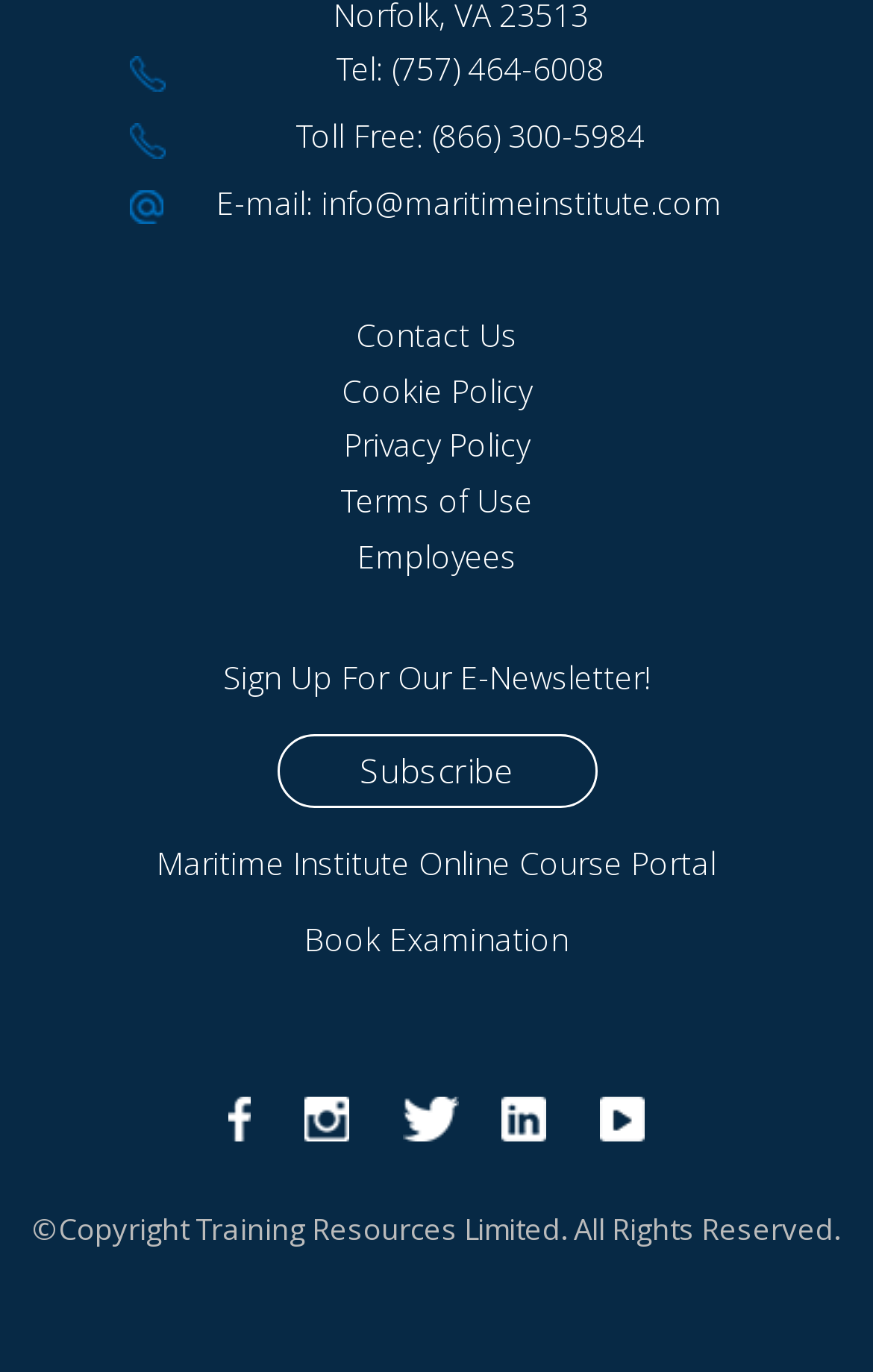Can you identify the bounding box coordinates of the clickable region needed to carry out this instruction: 'Call the toll free number'? The coordinates should be four float numbers within the range of 0 to 1, stated as [left, top, right, bottom].

[0.495, 0.084, 0.738, 0.115]